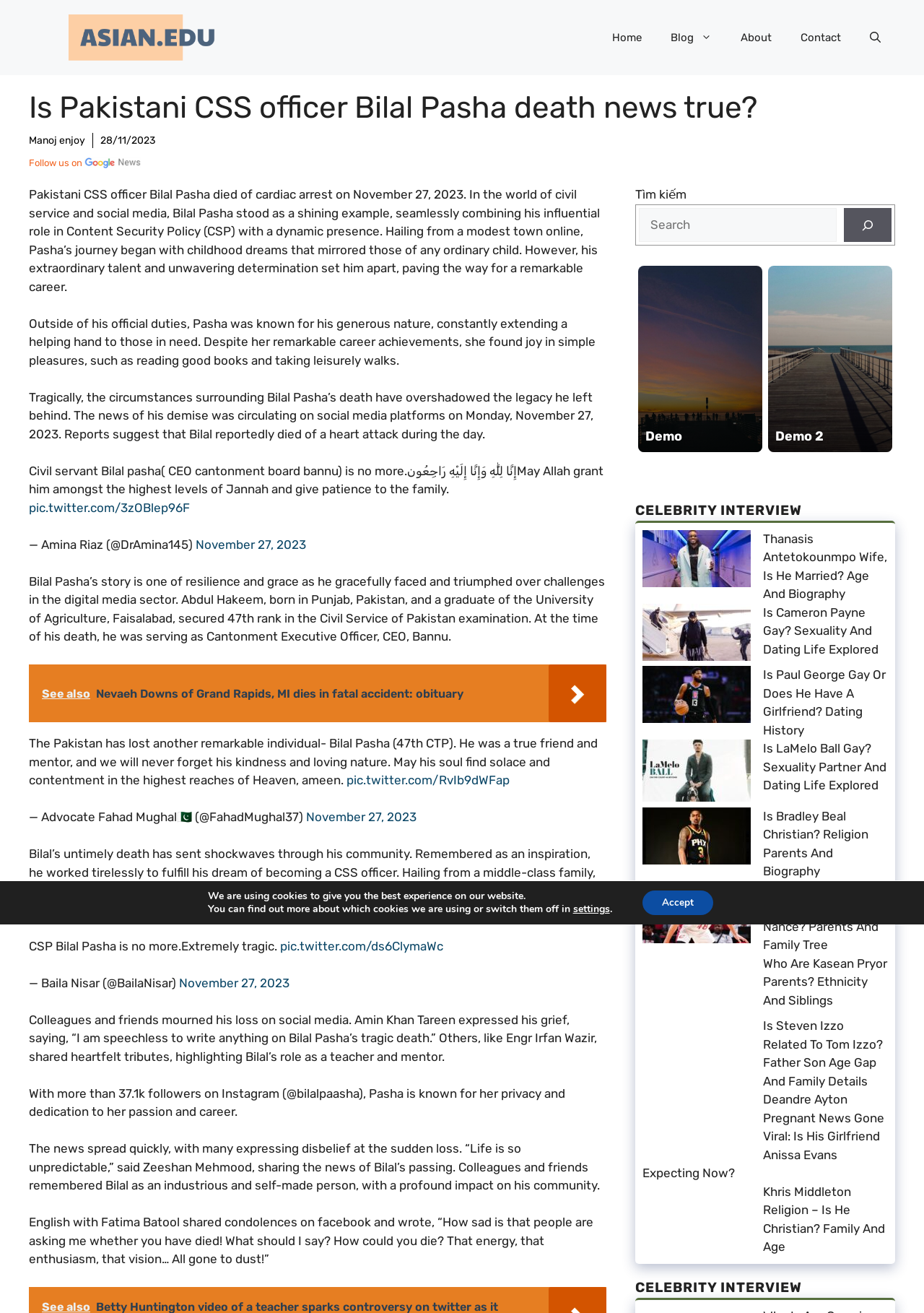Find the bounding box of the UI element described as: "November 27, 2023". The bounding box coordinates should be given as four float values between 0 and 1, i.e., [left, top, right, bottom].

[0.331, 0.621, 0.451, 0.632]